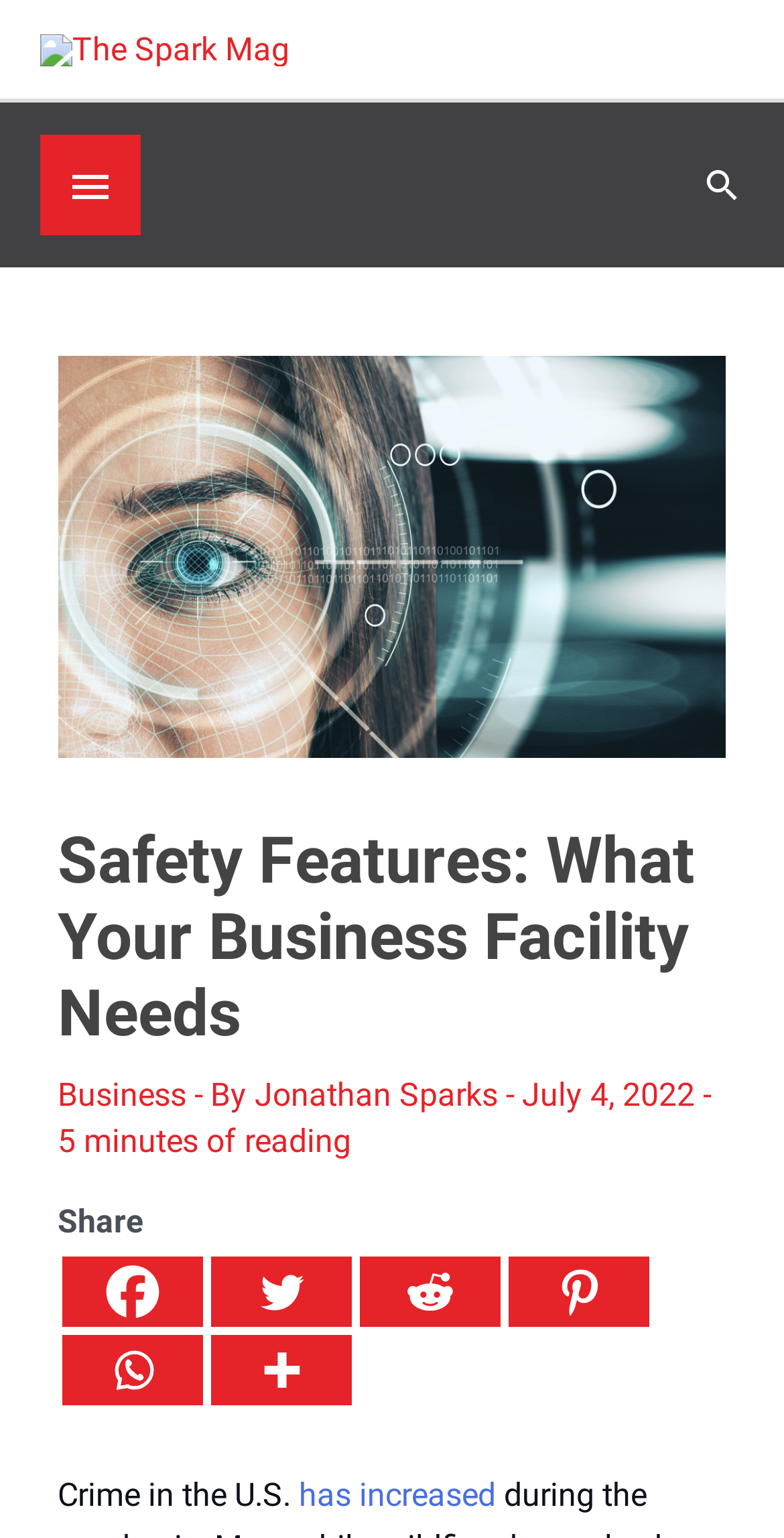What is the name of the magazine?
Please respond to the question with a detailed and informative answer.

The name of the magazine can be found at the top left corner of the webpage, where it says 'The Spark Mag' in a link format.